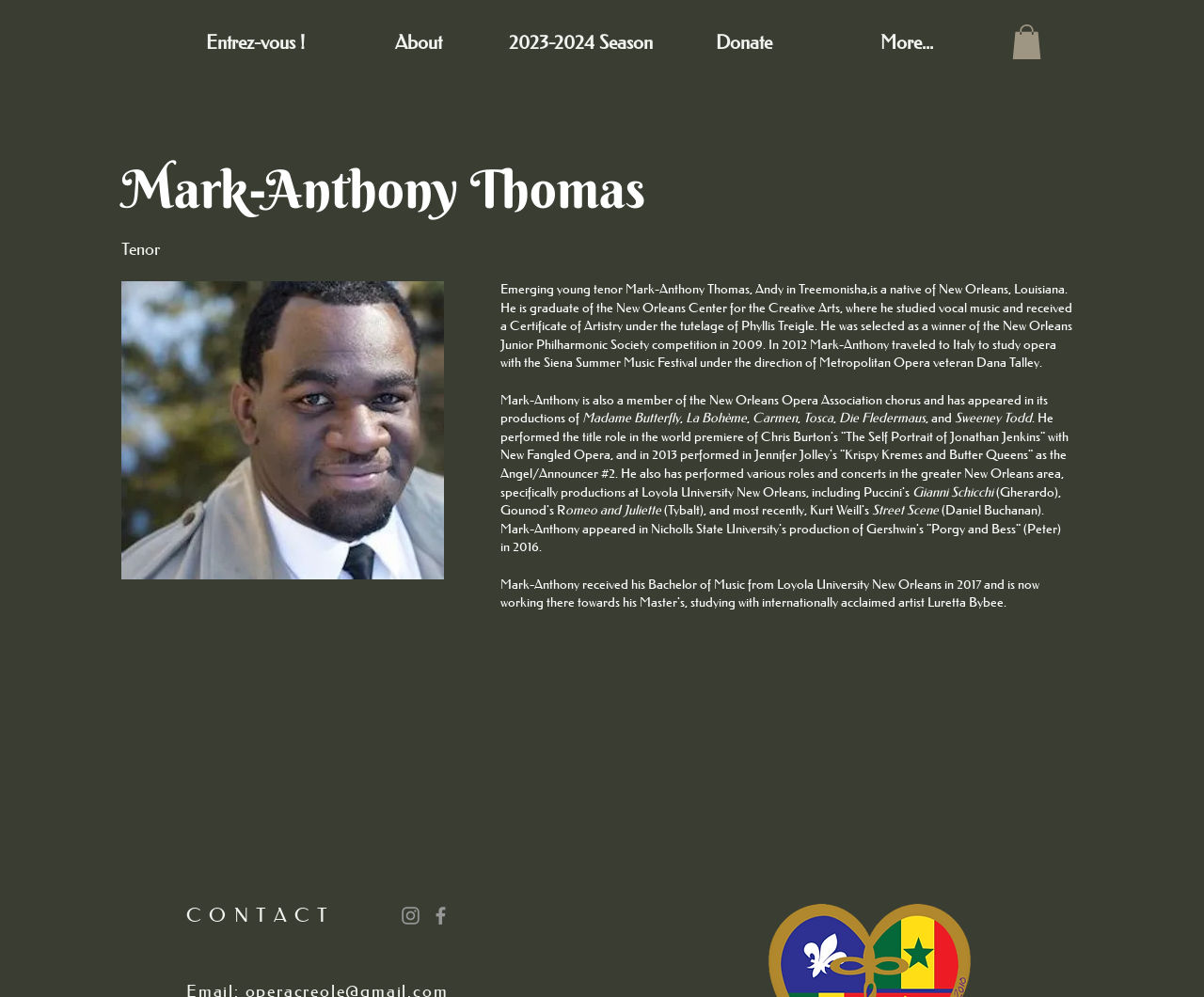Answer the following inquiry with a single word or phrase:
What is the name of the festival where Mark-Anthony Thomas studied opera?

Siena Summer Music Festival